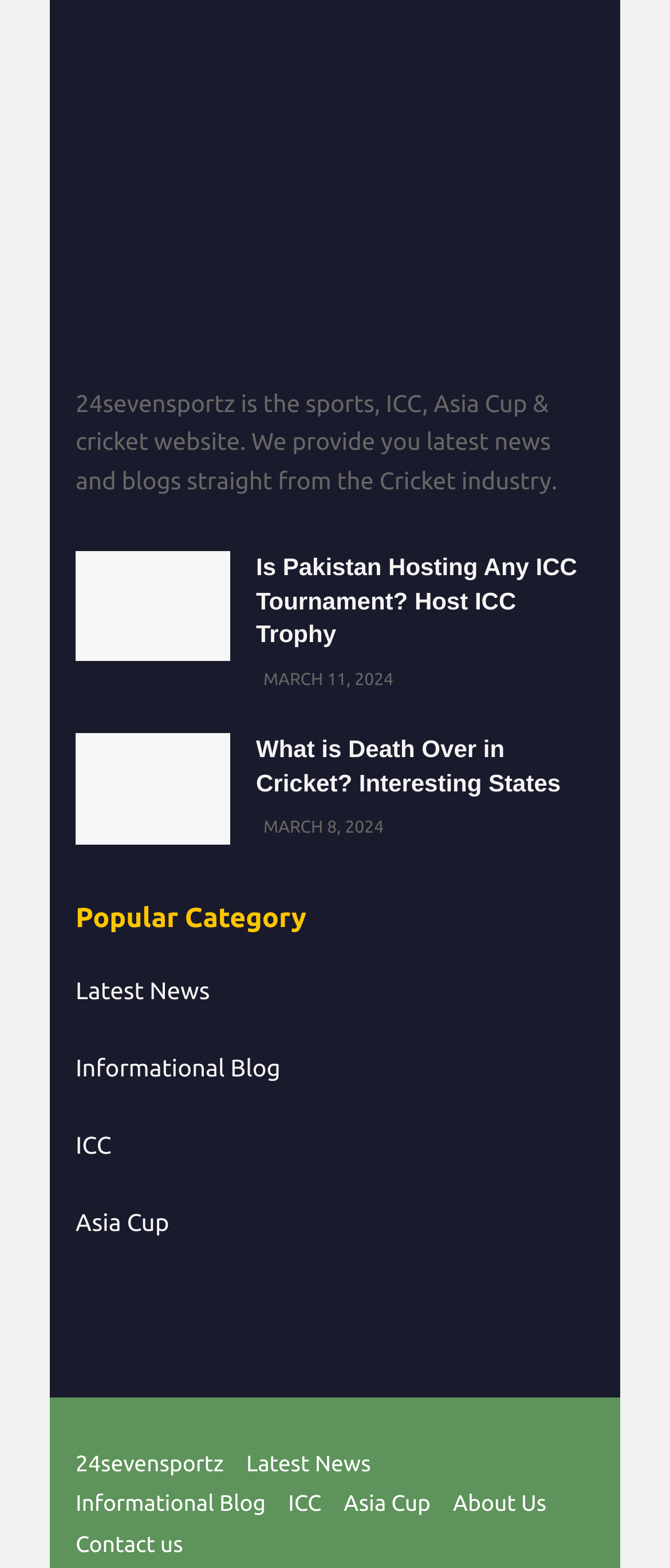Please provide the bounding box coordinates for the element that needs to be clicked to perform the following instruction: "Read the article 'What is Death Over in Cricket'". The coordinates should be given as four float numbers between 0 and 1, i.e., [left, top, right, bottom].

[0.113, 0.468, 0.344, 0.538]